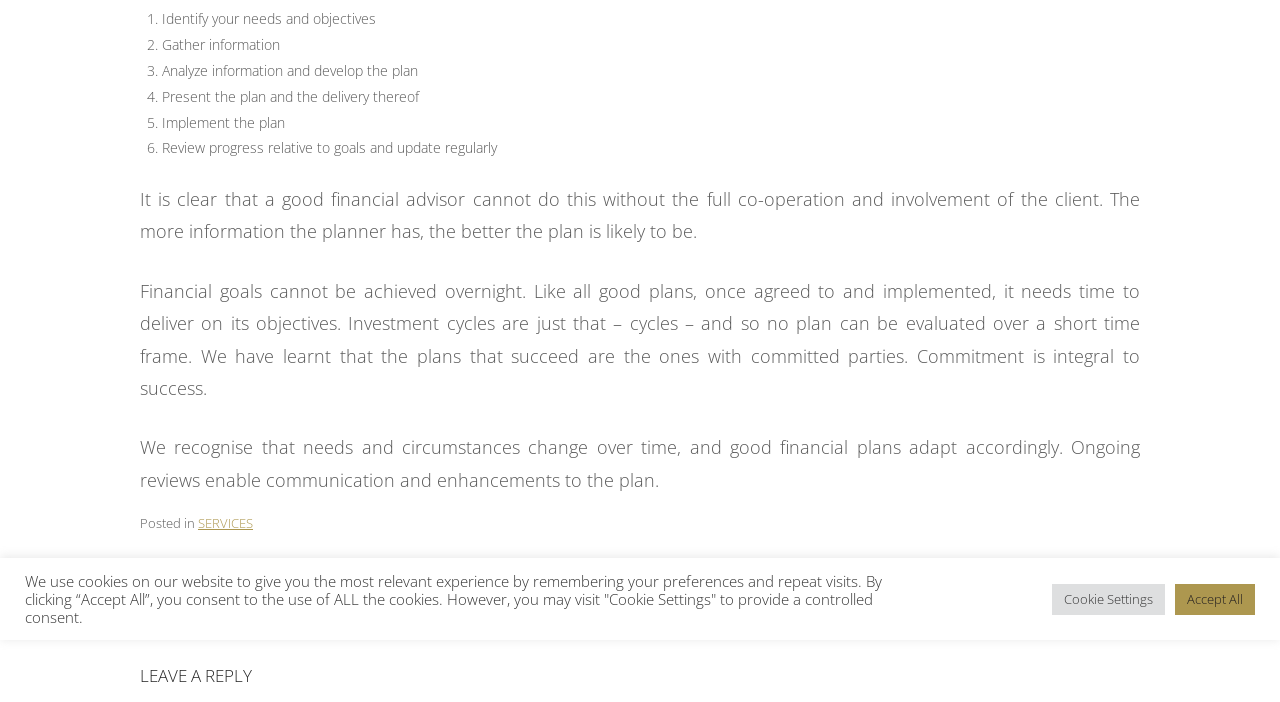Determine the bounding box coordinates for the HTML element described here: "Accept All".

[0.918, 0.831, 0.98, 0.875]